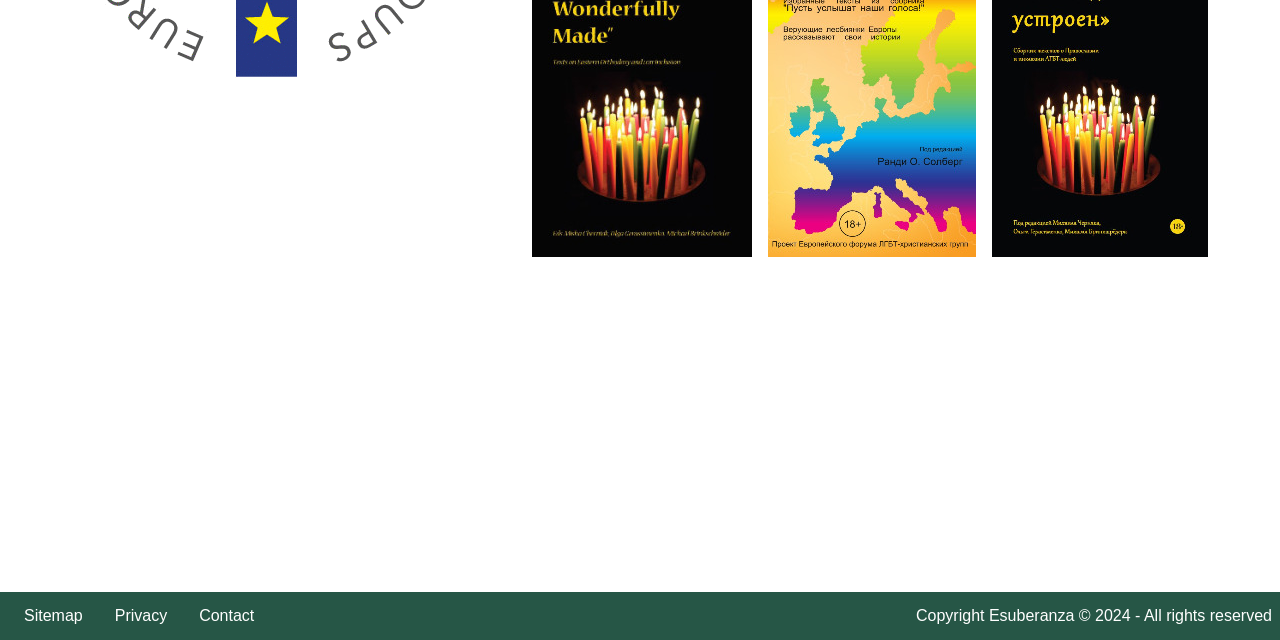Given the following UI element description: "Privacy", find the bounding box coordinates in the webpage screenshot.

[0.09, 0.948, 0.131, 0.975]